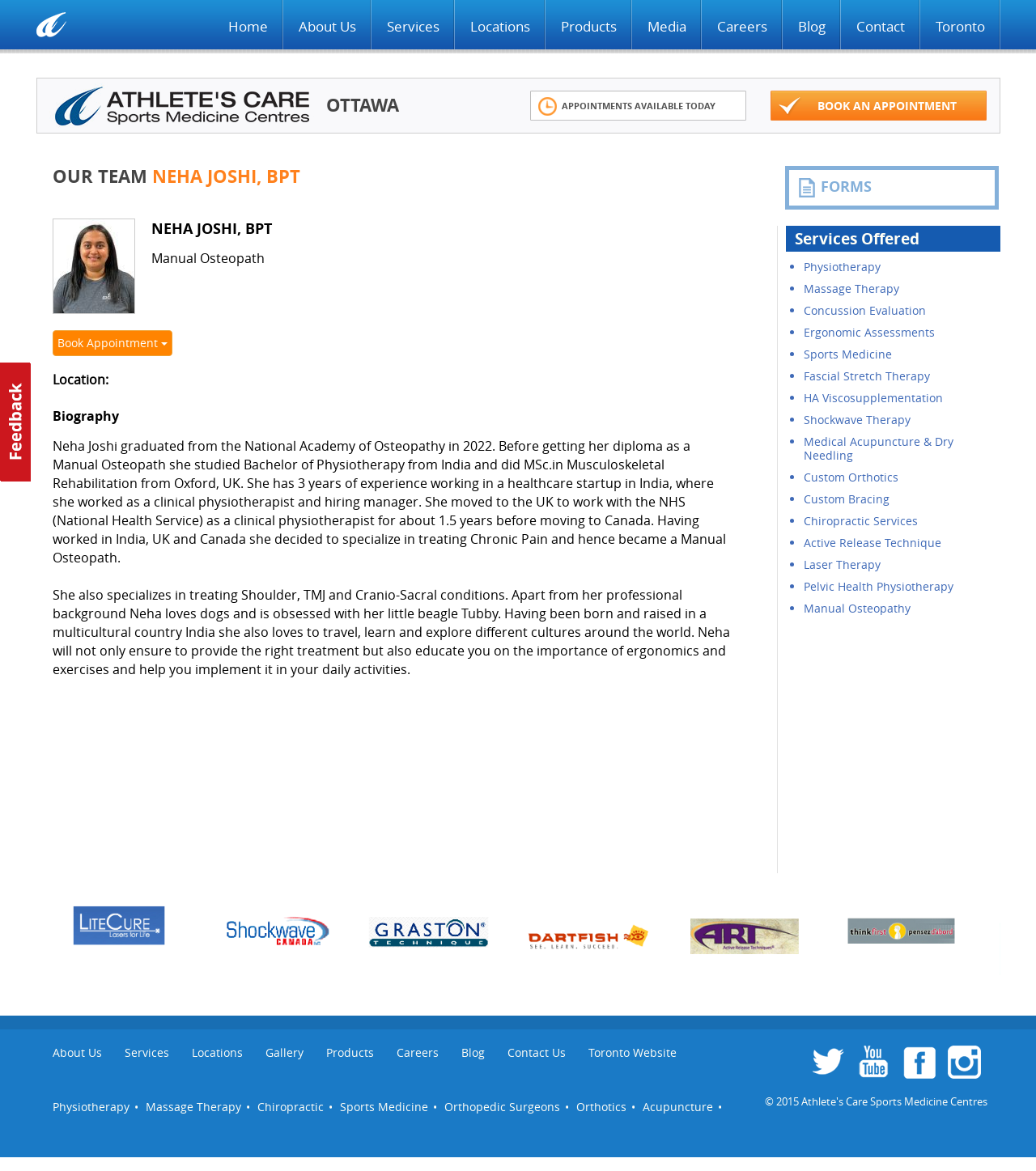Identify the bounding box coordinates for the UI element mentioned here: "Massage Therapy". Provide the coordinates as four float values between 0 and 1, i.e., [left, top, right, bottom].

[0.132, 0.939, 0.24, 0.951]